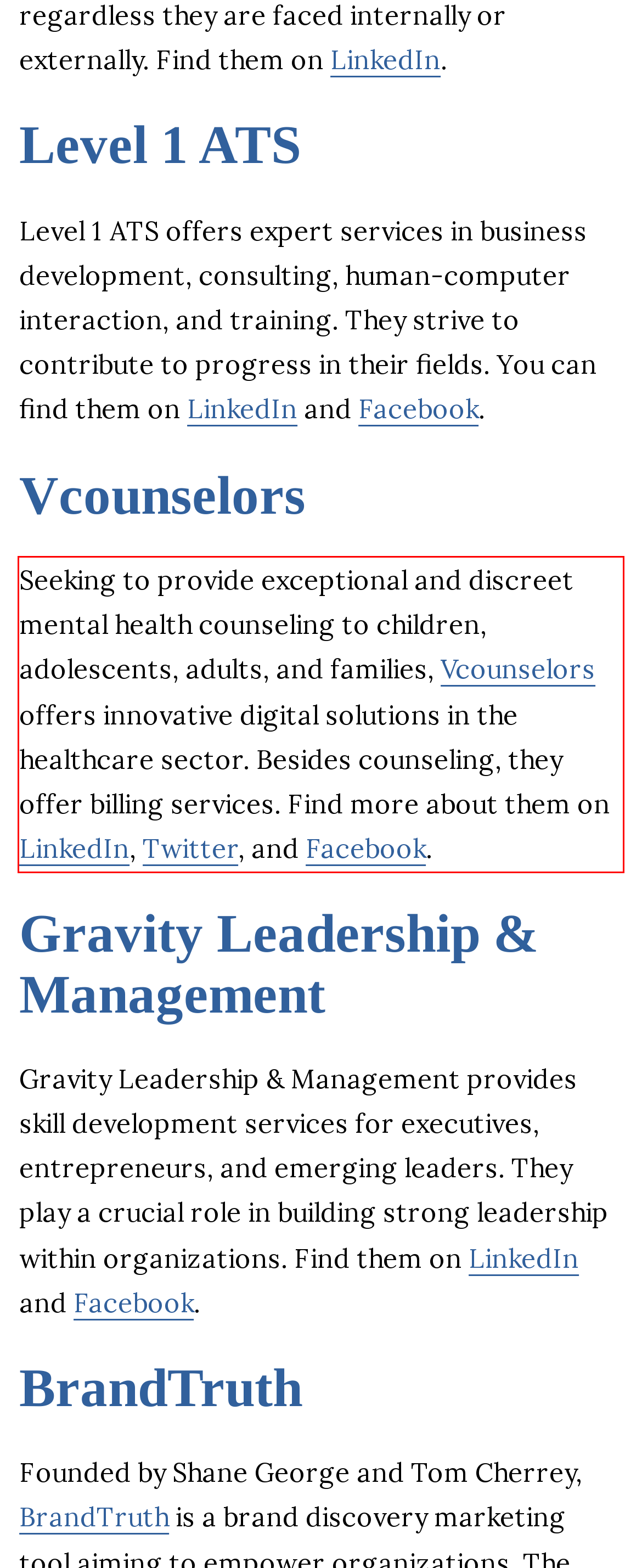Using OCR, extract the text content found within the red bounding box in the given webpage screenshot.

Seeking to provide exceptional and discreet mental health counseling to children, adolescents, adults, and families, Vcounselors offers innovative digital solutions in the healthcare sector. Besides counseling, they offer billing services. Find more about them on LinkedIn, Twitter, and Facebook.